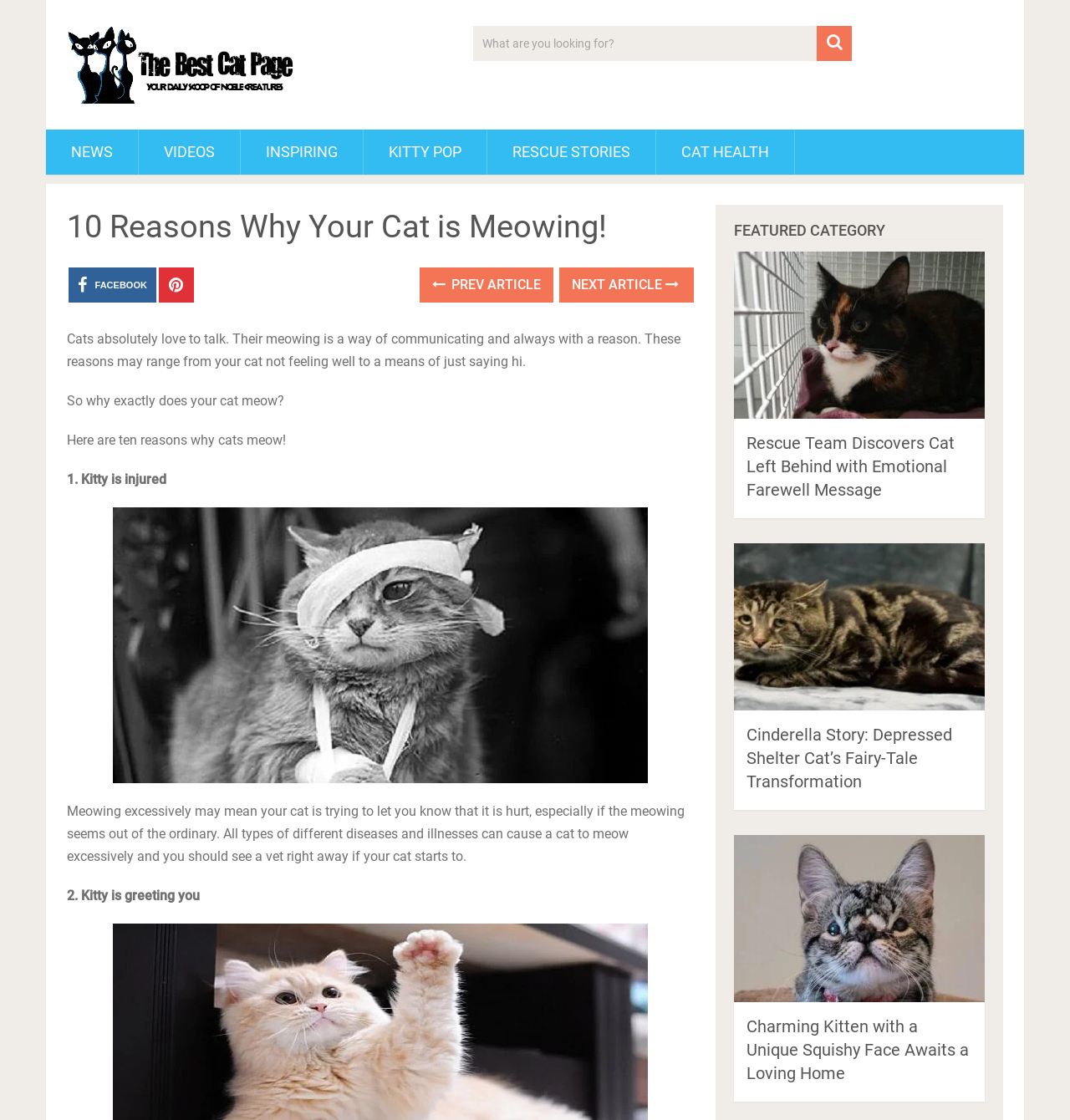Identify the bounding box coordinates of the element to click to follow this instruction: 'Visit the FACEBOOK page'. Ensure the coordinates are four float values between 0 and 1, provided as [left, top, right, bottom].

[0.064, 0.239, 0.146, 0.27]